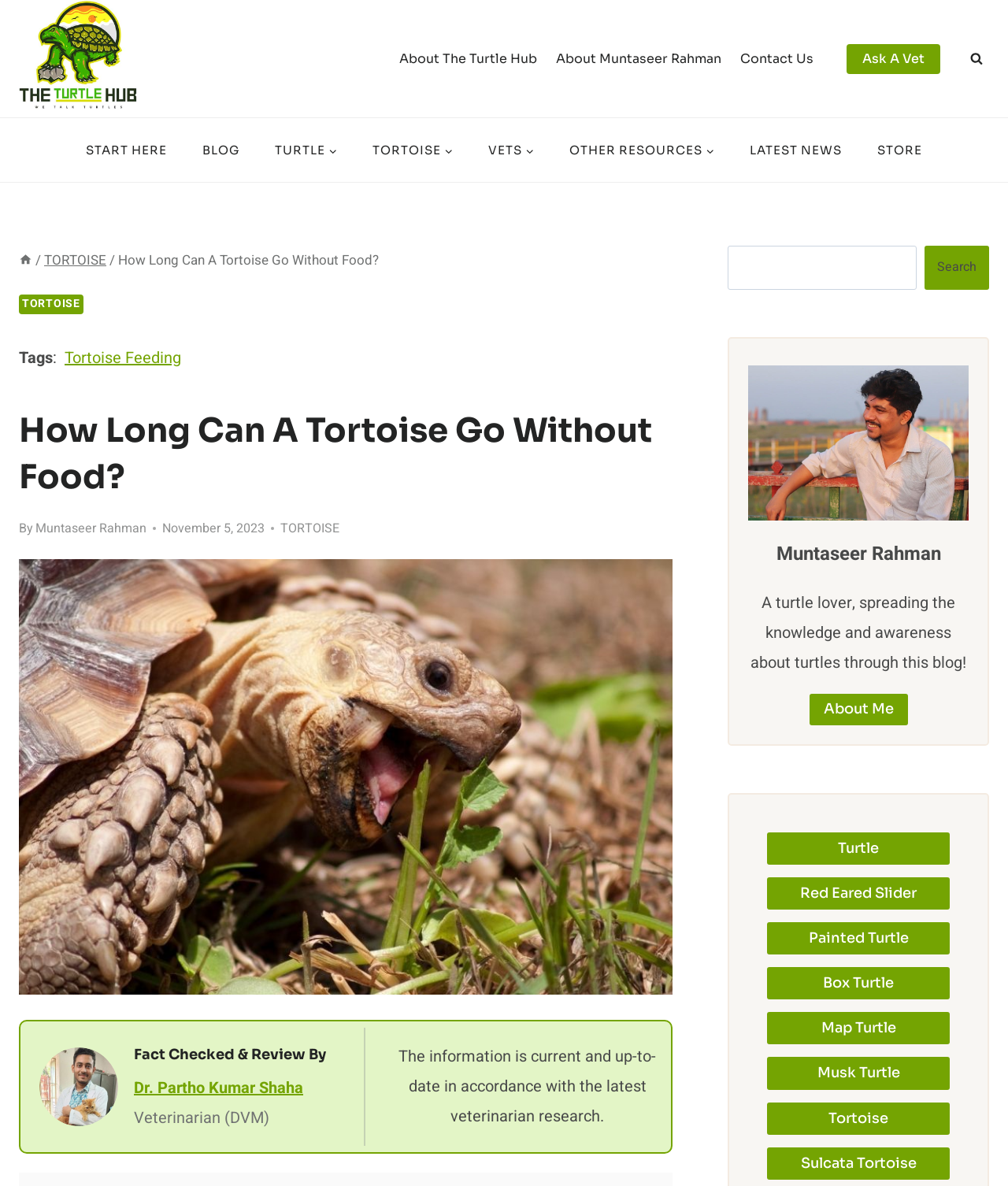Create a detailed narrative describing the layout and content of the webpage.

This webpage is about tortoises, specifically discussing how long they can go without food. At the top left corner, there is a logo of "The Turtle Hub" with a link to the website's homepage. Next to it, there is a secondary navigation menu with links to "About The Turtle Hub", "About Muntaseer Rahman", and "Contact Us". On the top right corner, there is a link to "Ask A Vet" and a search form button.

Below the top navigation, there is a primary navigation menu with links to various sections of the website, including "START HERE", "BLOG", "TURTLE", "TORTOISE", "VETS", "OTHER RESOURCES", "LATEST NEWS", and "STORE".

The main content of the webpage is divided into several sections. The first section has a header with the title "How Long Can A Tortoise Go Without Food?" and a breadcrumb navigation showing the current page's location. Below the header, there is a link to the "TORTOISE" category and a list of tags related to tortoise feeding.

The next section has a heading with the same title as the webpage, followed by the author's name, "Muntaseer Rahman", and the publication date, "November 5, 2023". There is also an image related to the topic.

Further down, there is a section with a heading "Fact Checked & Review By" and a link to the reviewer's name, "Dr. Partho Kumar Shaha (DVM)", with a brief description of their profession. Below this section, there is a paragraph of text stating that the information on the webpage is current and up-to-date according to the latest veterinarian research.

On the right side of the webpage, there is a search form with a search box and a search button. Below the search form, there is a figure with an image, and a section with text about the author, "Muntaseer Rahman", and links to other related topics, including "About Me" and various types of turtles and tortoises.

At the bottom right corner of the webpage, there is a button to scroll to the top of the page.